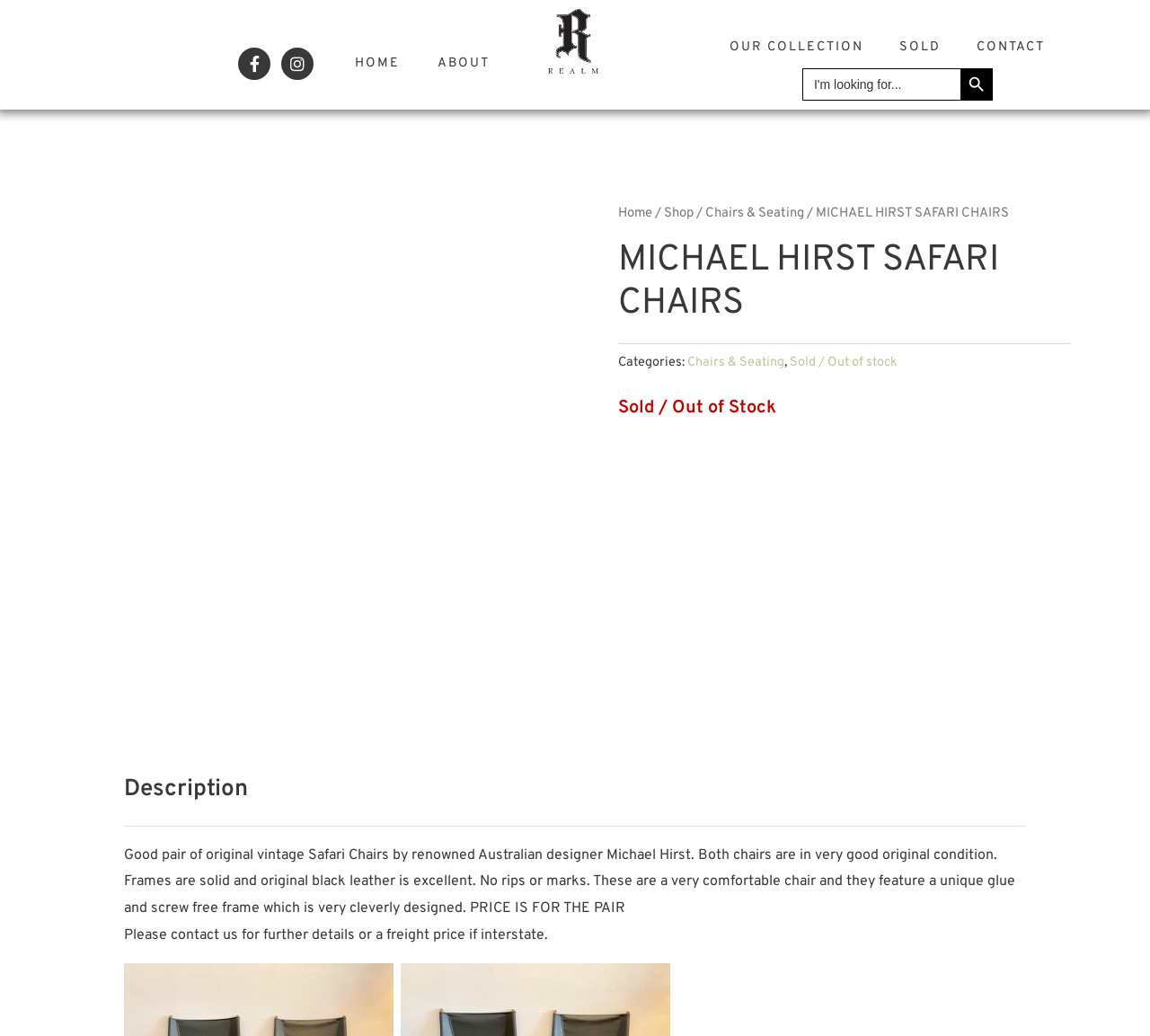What is the condition of the chairs' leather?
From the details in the image, answer the question comprehensively.

The description of the product mentions that 'Frames are solid and original black leather is excellent.'